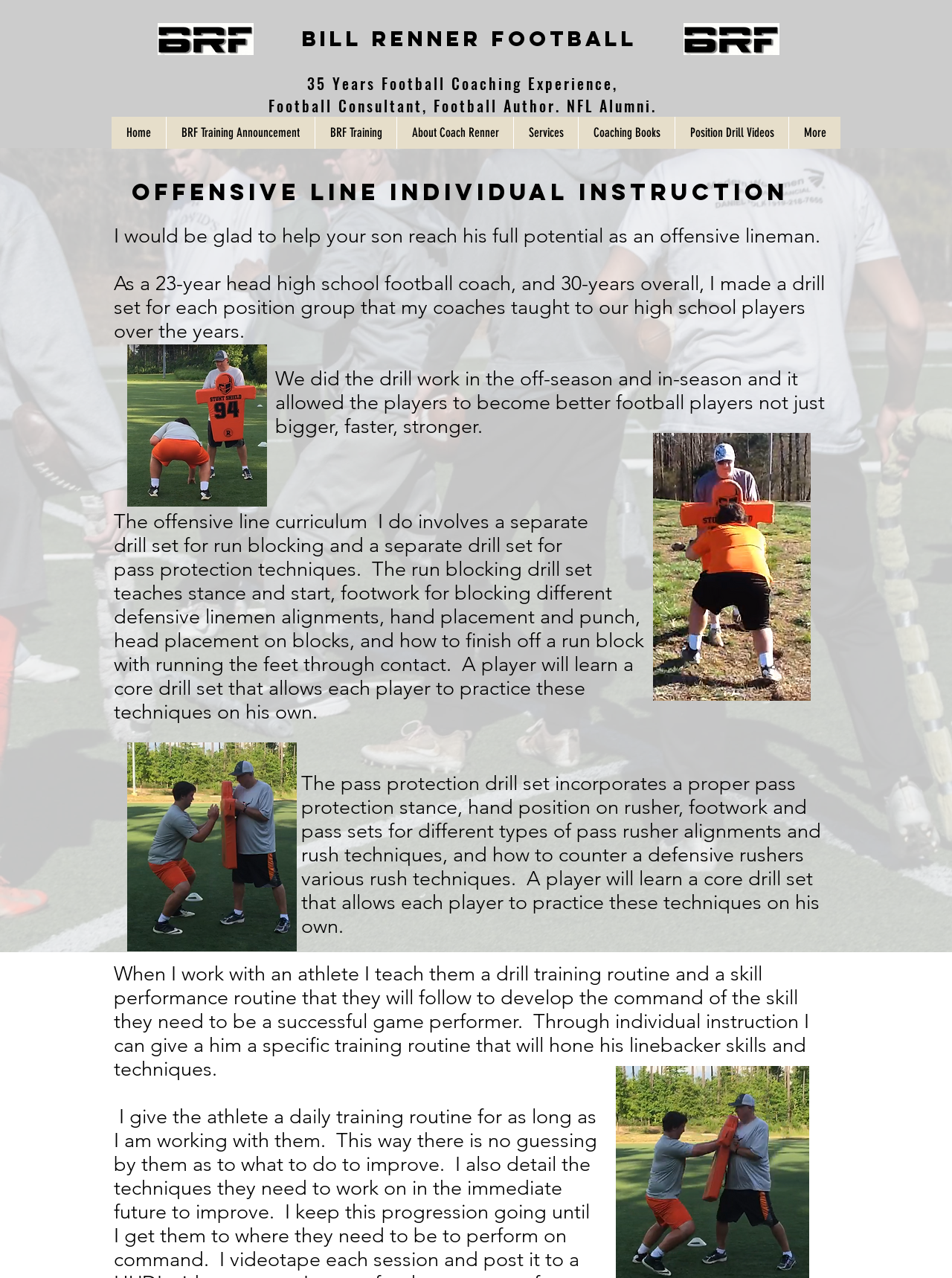Could you determine the bounding box coordinates of the clickable element to complete the instruction: "Click the 'BRF Training' link"? Provide the coordinates as four float numbers between 0 and 1, i.e., [left, top, right, bottom].

[0.33, 0.091, 0.416, 0.116]